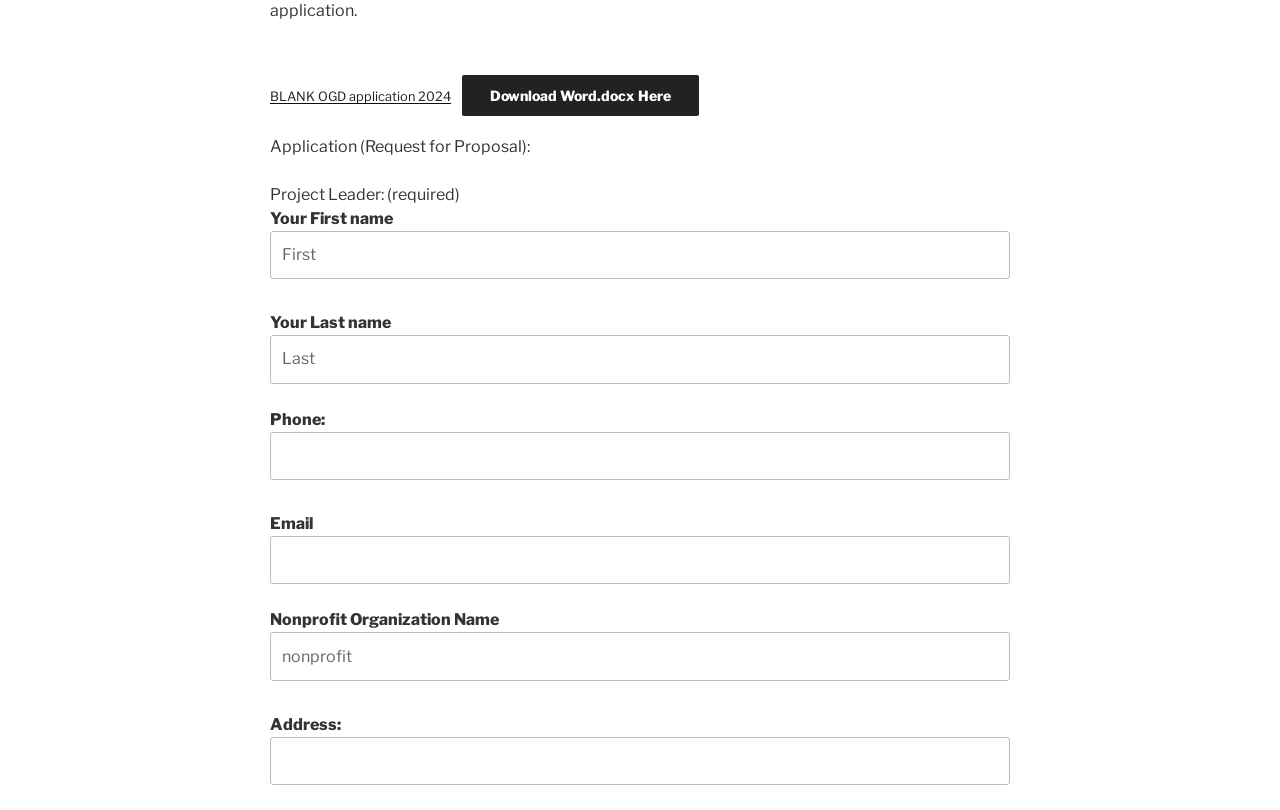Determine the coordinates of the bounding box that should be clicked to complete the instruction: "Fill in your nonprofit organization name". The coordinates should be represented by four float numbers between 0 and 1: [left, top, right, bottom].

[0.211, 0.781, 0.789, 0.84]